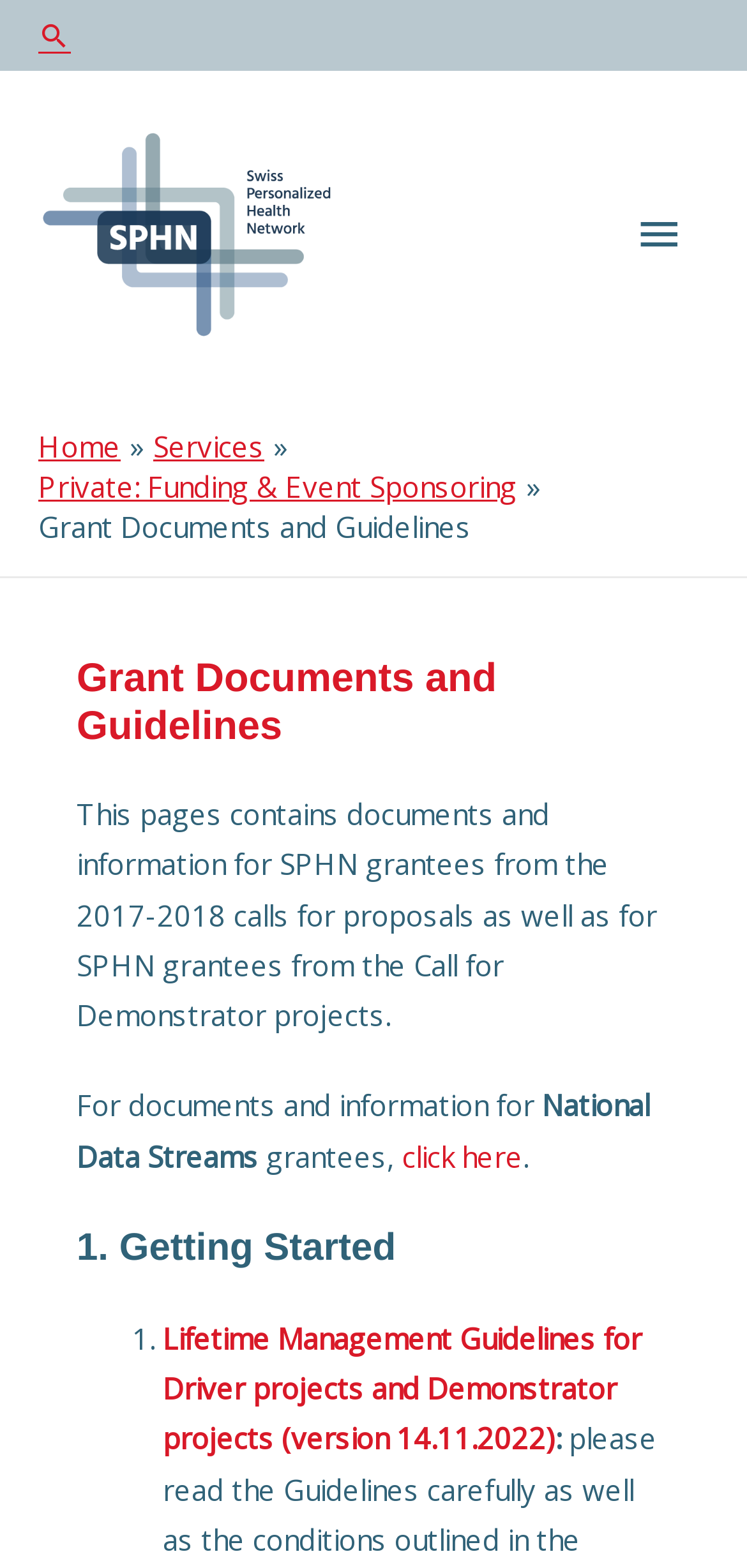Identify the bounding box for the given UI element using the description provided. Coordinates should be in the format (top-left x, top-left y, bottom-right x, bottom-right y) and must be between 0 and 1. Here is the description: alt="The Logo of SPHN"

[0.051, 0.135, 0.449, 0.159]